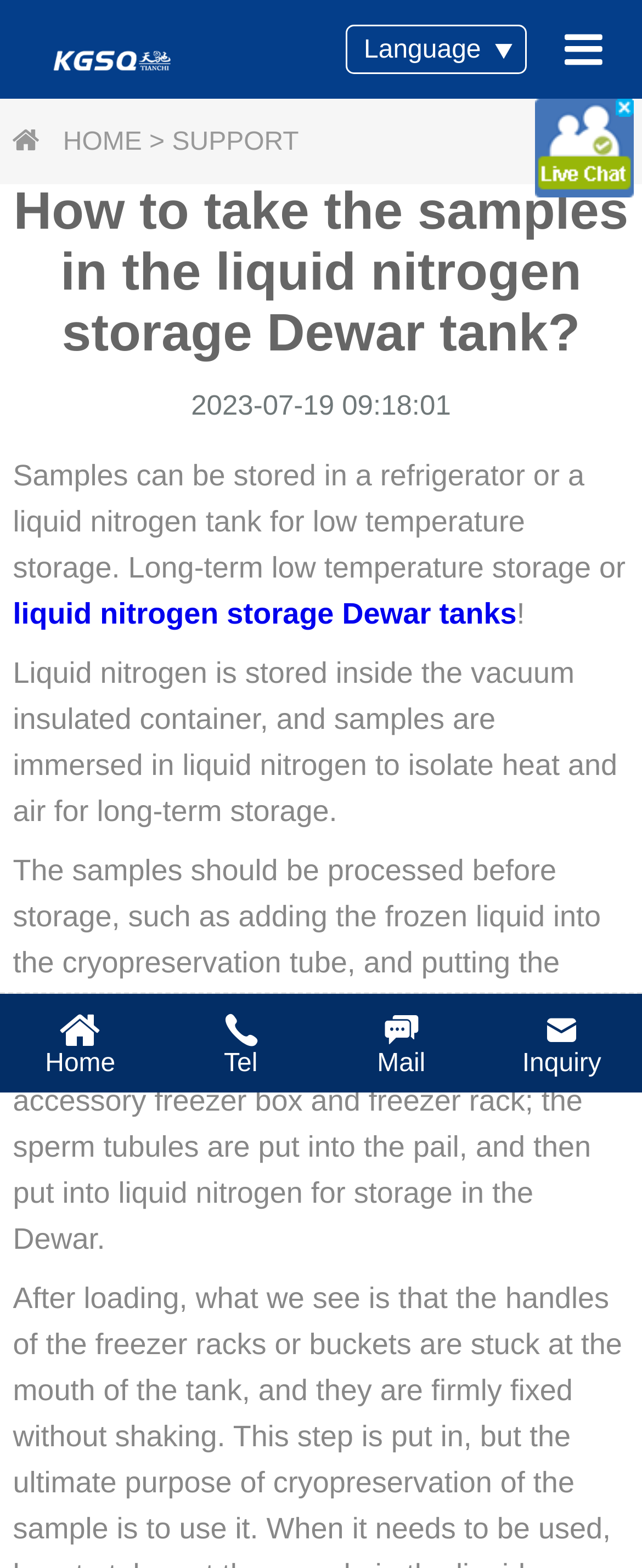Use a single word or phrase to answer the question:
What is the date of the webpage content?

2023-07-19 09:18:01